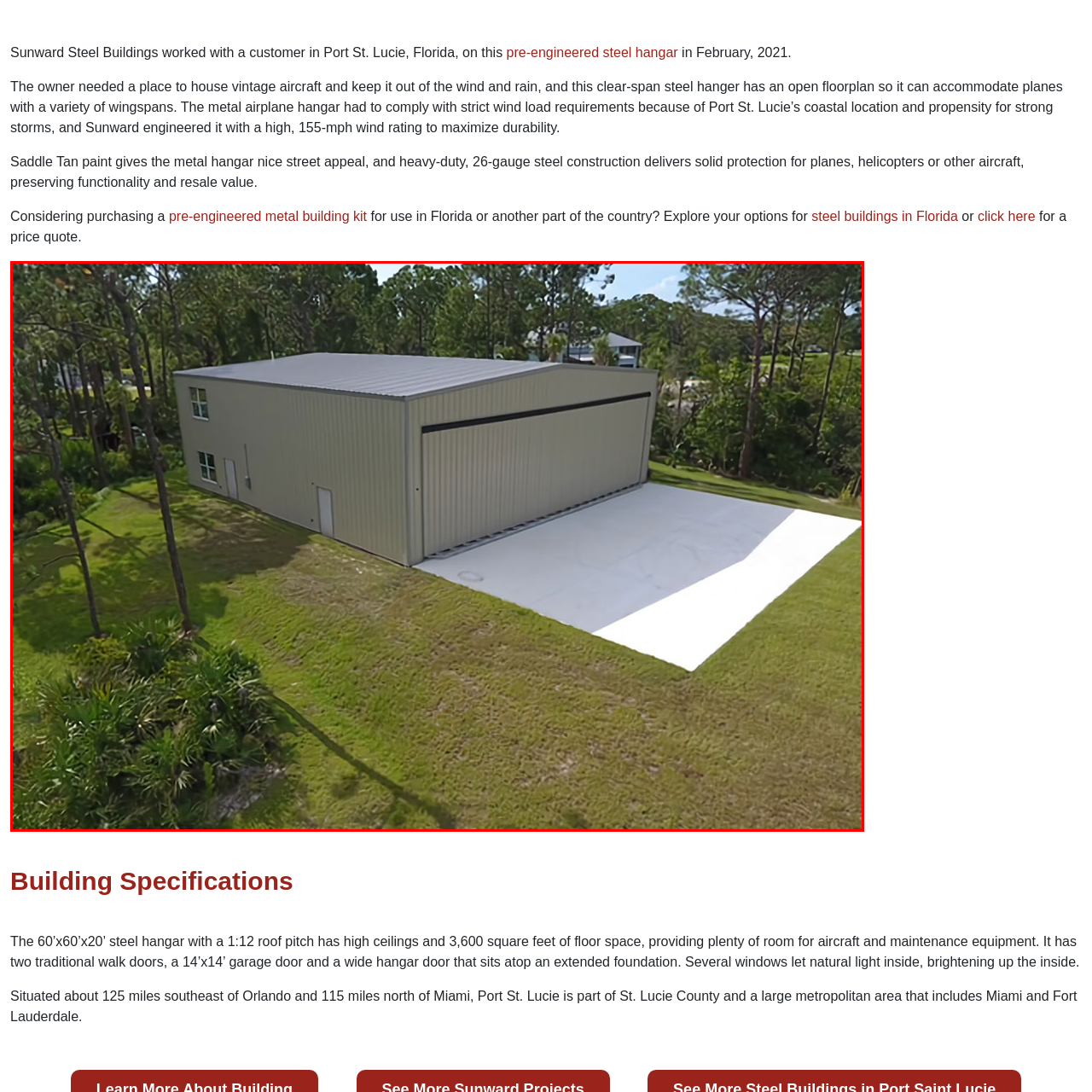Offer a detailed explanation of the image encased within the red boundary.

This image showcases a spacious and modern steel hangar constructed by Sunward Steel Buildings, located in Port St. Lucie, Florida. Designed to house vintage aircraft, the hangar features a clear-span design, providing an open floor plan that accommodates various wingspans. The exterior is clad in a sleek Saddle Tan paint, harmonizing with the lush natural surroundings. Heavy-duty, 26-gauge steel construction ensures robust protection for planes and helicopters, safeguarding their functionality and resale value. The hangar is engineered to meet stringent wind load requirements, boasting a high wind rating of 155 mph, making it ideal for the coastal region prone to strong storms. Surrounded by verdant landscaping and positioned on a concrete pad, this facility combines functionality with aesthetic appeal for aviation enthusiasts.